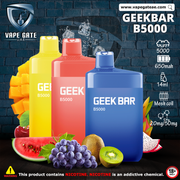Respond with a single word or phrase for the following question: 
What type of coils are used in the vape devices?

Mesh coils